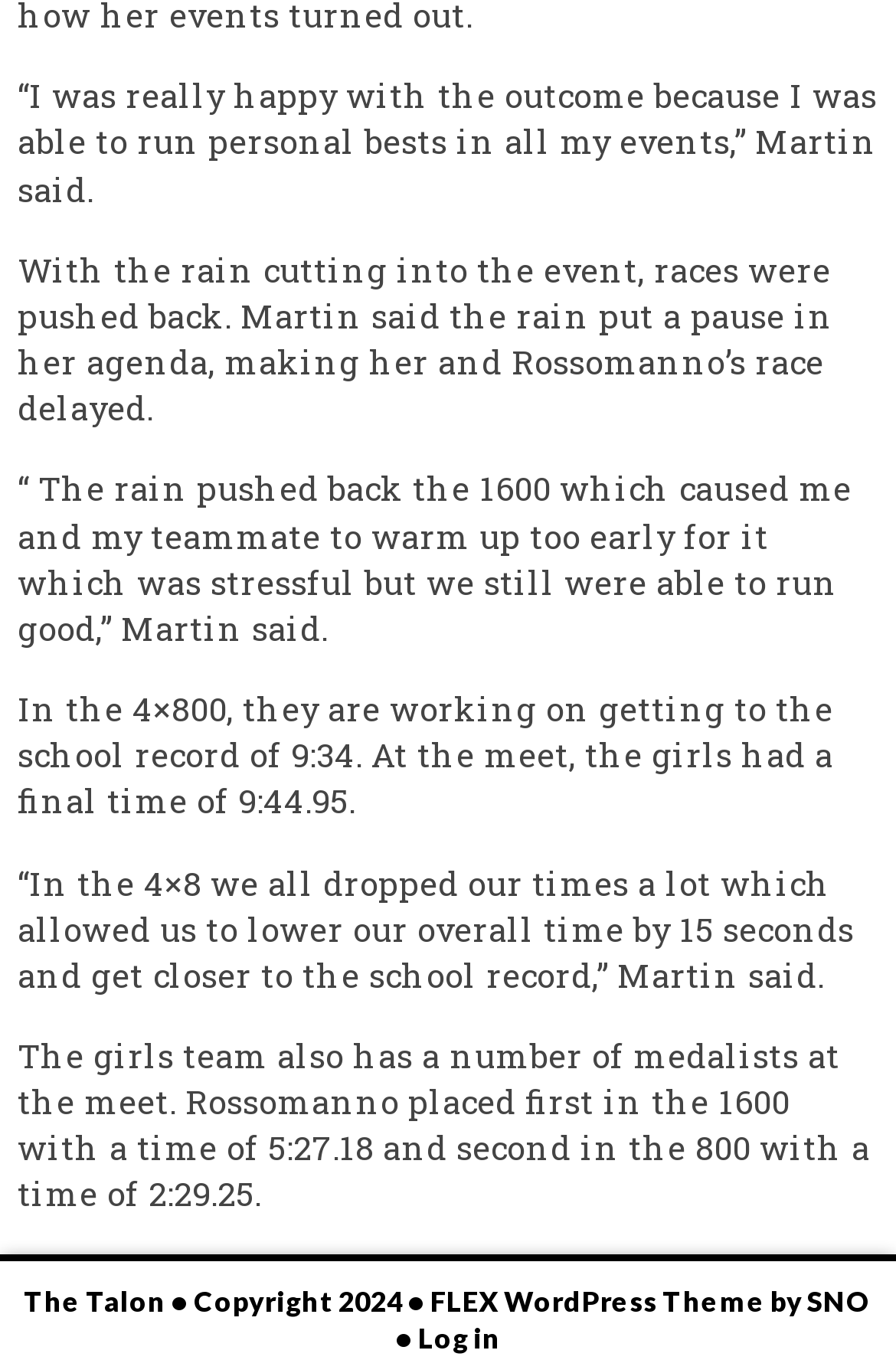What is the theme of the website?
Please provide a detailed and comprehensive answer to the question.

The link 'FLEX WordPress Theme' is located at the bottom of the webpage, indicating that it is the theme used by the website.